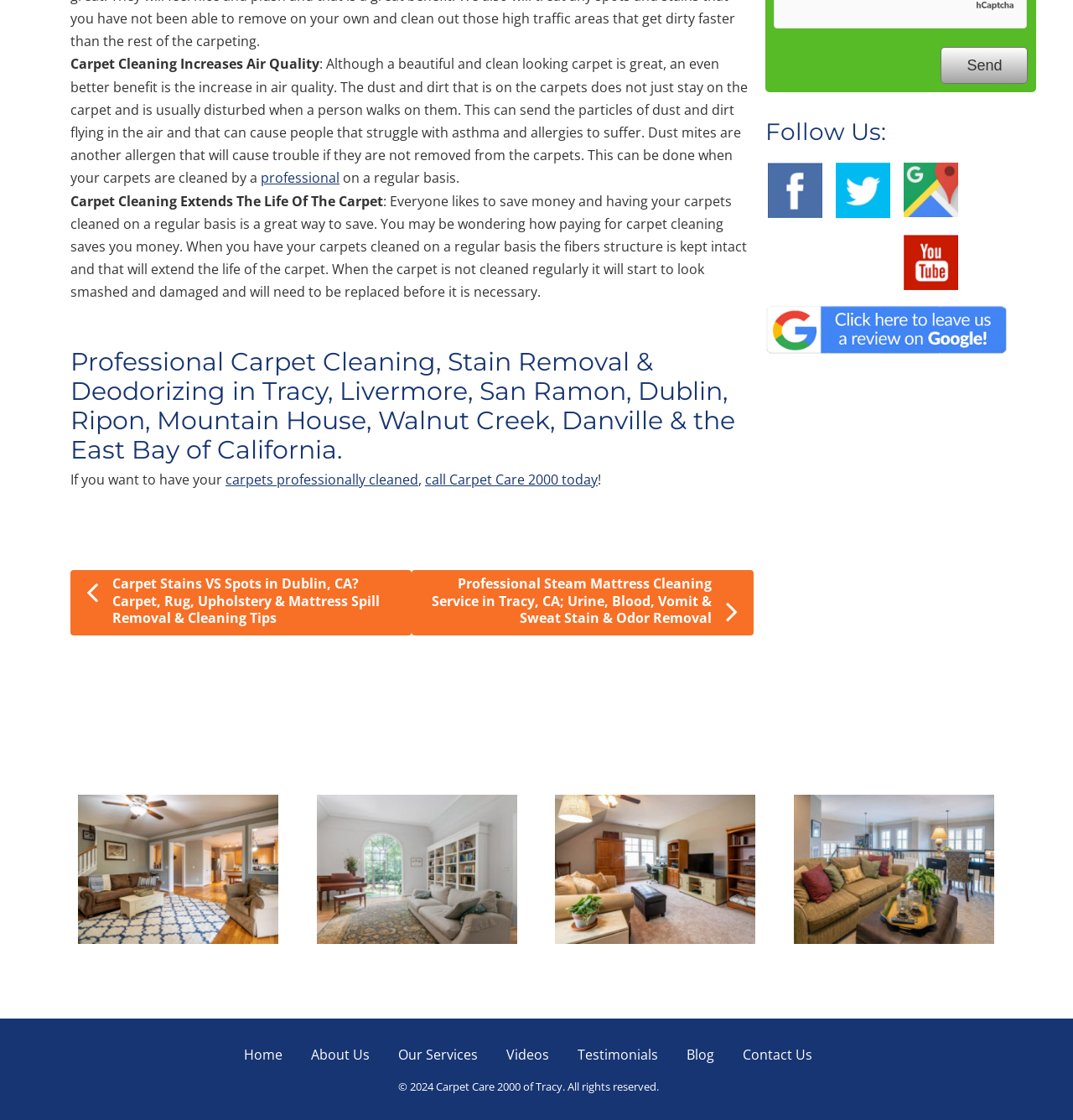Please locate the clickable area by providing the bounding box coordinates to follow this instruction: "Click the 'professional' link to learn more".

[0.243, 0.151, 0.316, 0.167]